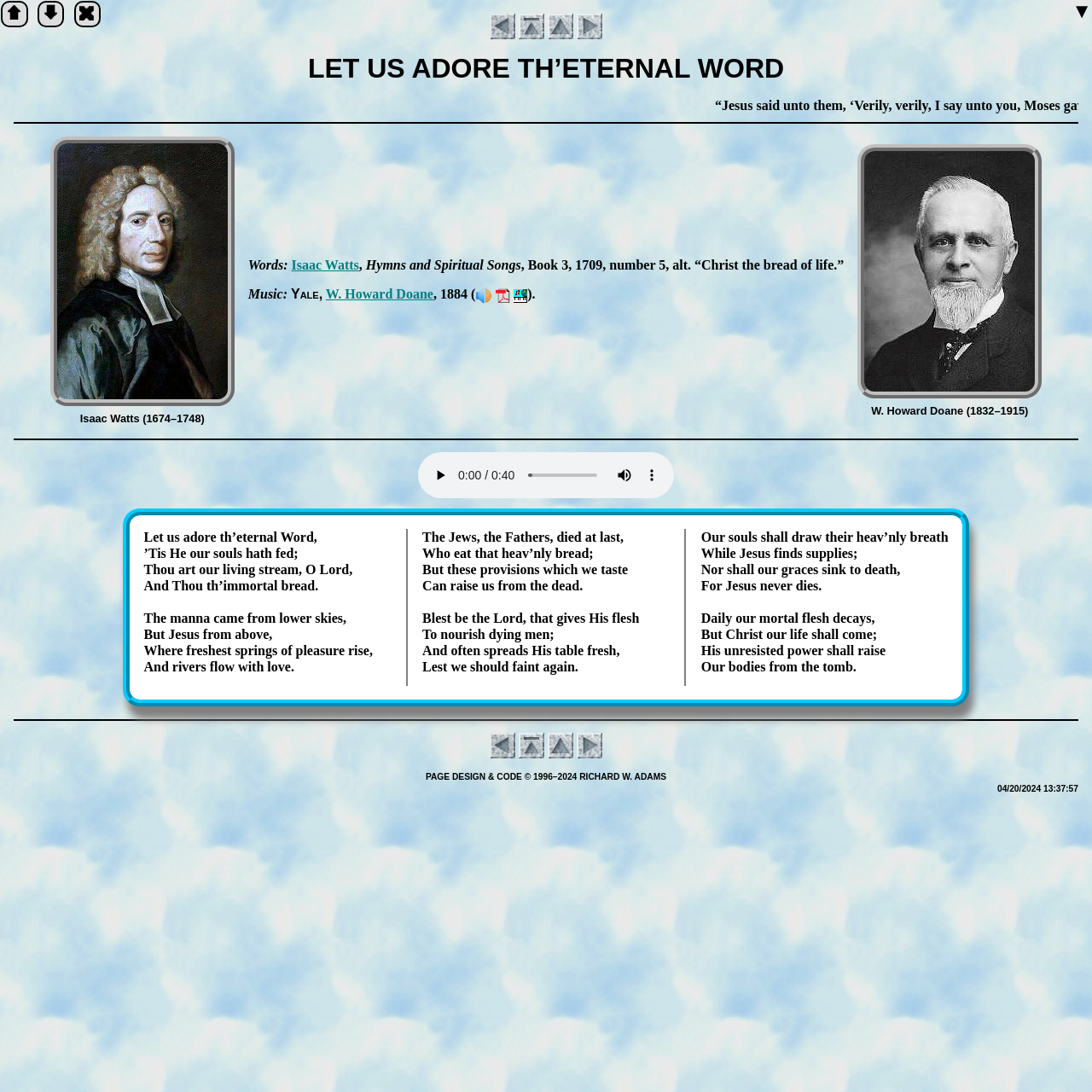What is the text of the webpage's headline?

LET US ADORE TH’ETERNAL WORD